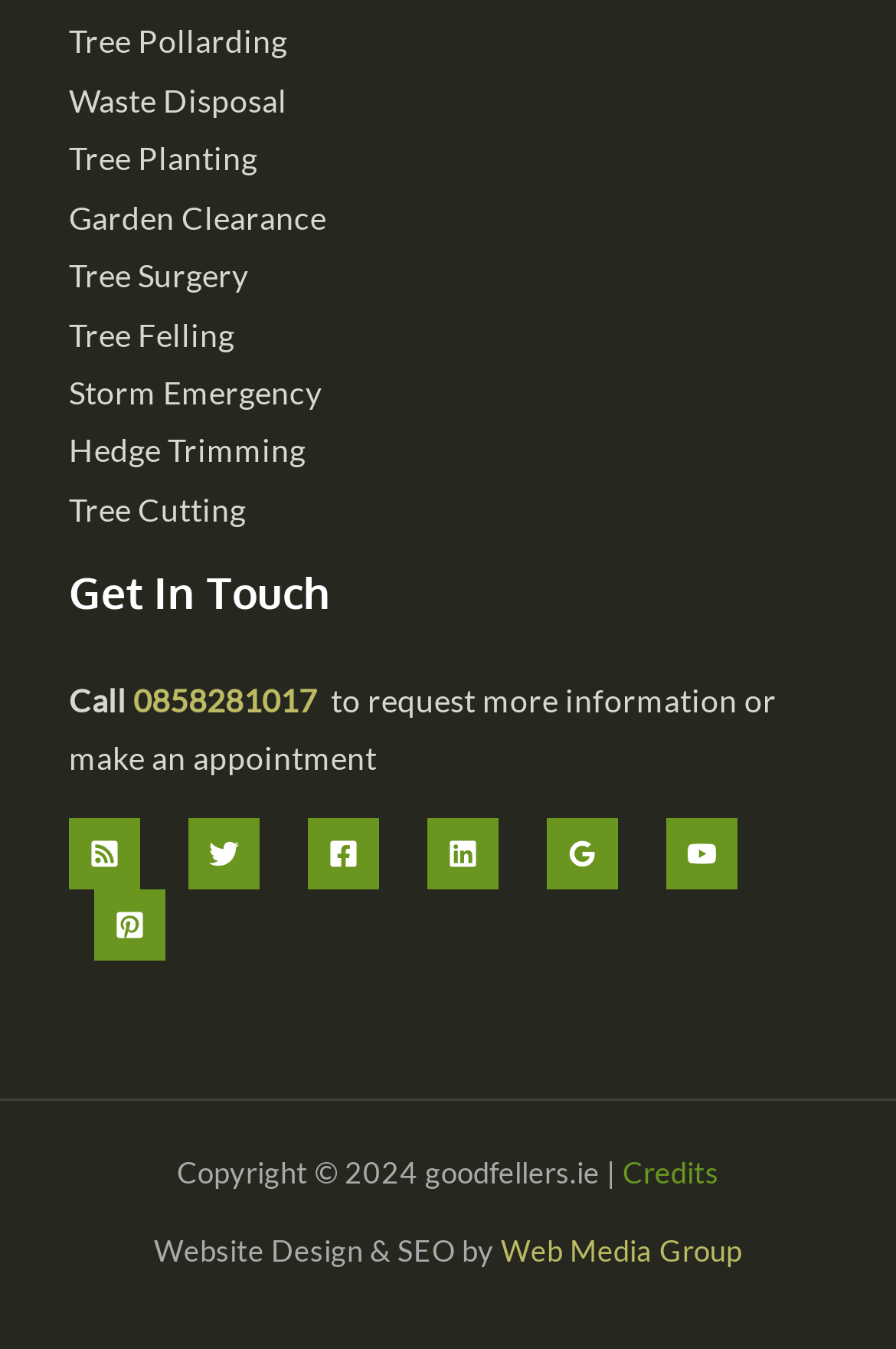Provide a thorough and detailed response to the question by examining the image: 
What is the phone number to request more information?

I found the phone number by looking at the 'Get In Touch' section in the footer, where it says 'Call 0858281017 to request more information or make an appointment'.